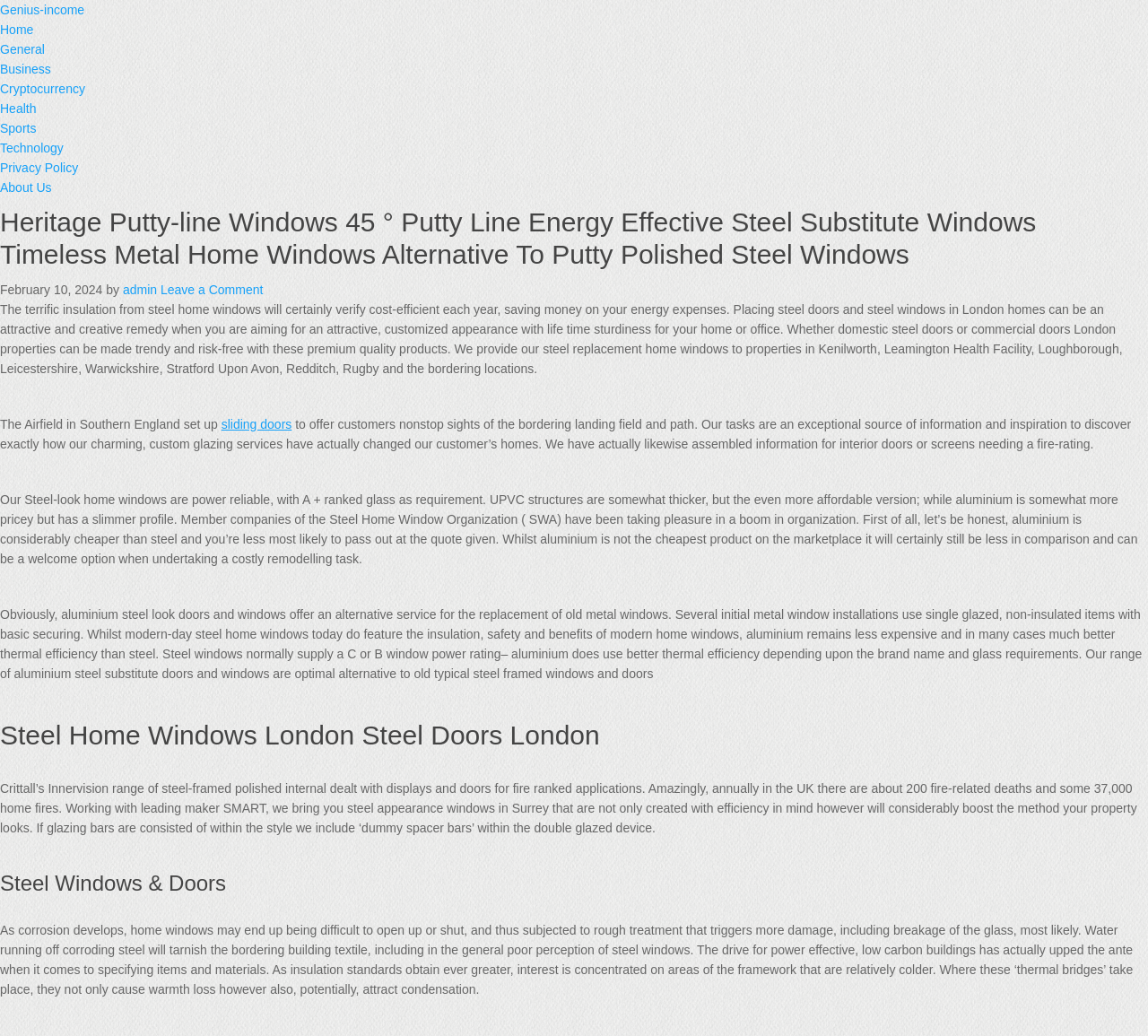Please find the bounding box coordinates of the element that you should click to achieve the following instruction: "Click on the 'sliding doors' link". The coordinates should be presented as four float numbers between 0 and 1: [left, top, right, bottom].

[0.193, 0.403, 0.254, 0.416]